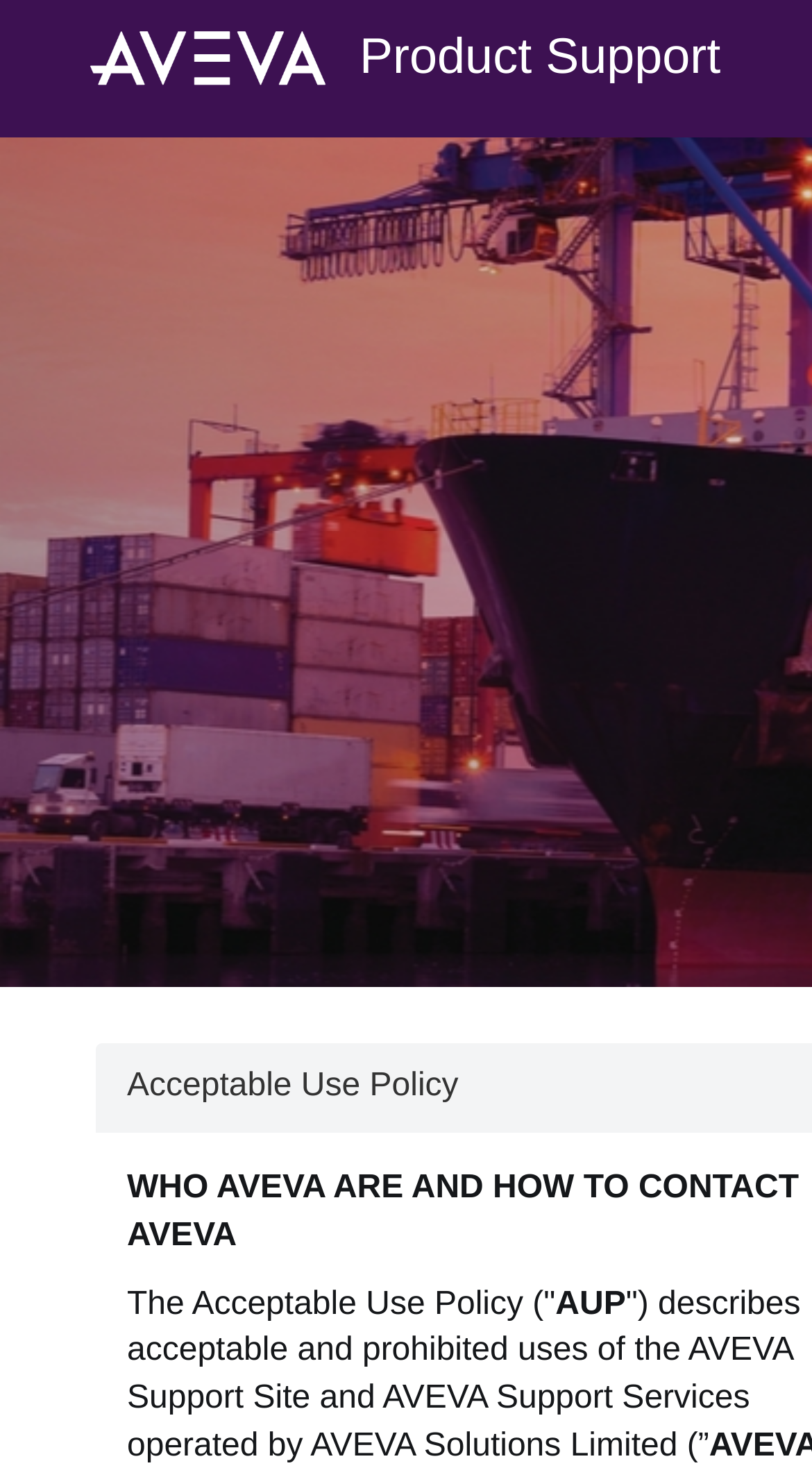What is the name of the support service provided by AVEVA?
Answer briefly with a single word or phrase based on the image.

AVEVA Support Services